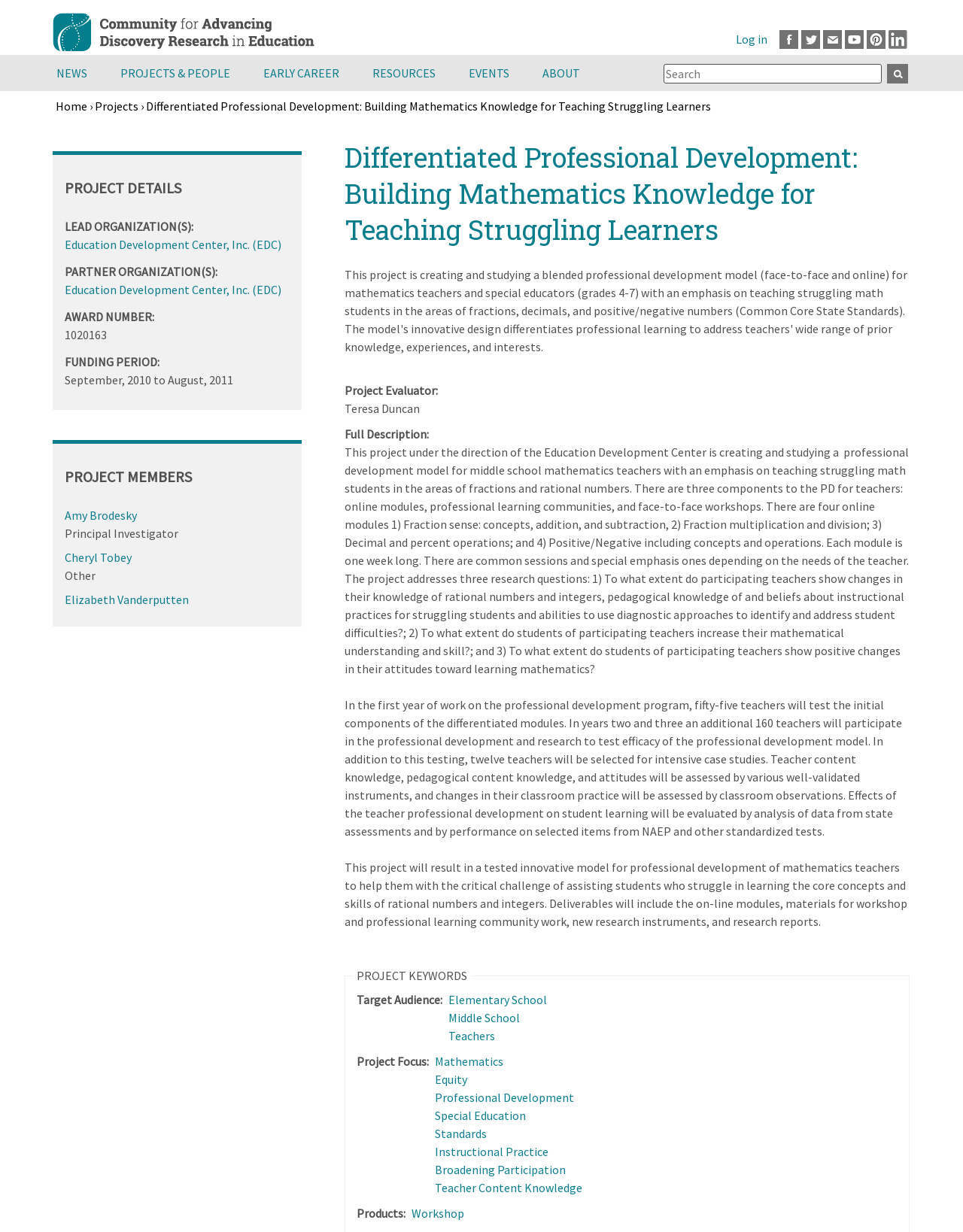Please identify the bounding box coordinates of the element's region that needs to be clicked to fulfill the following instruction: "Go to the EVENTS page". The bounding box coordinates should consist of four float numbers between 0 and 1, i.e., [left, top, right, bottom].

[0.471, 0.045, 0.548, 0.074]